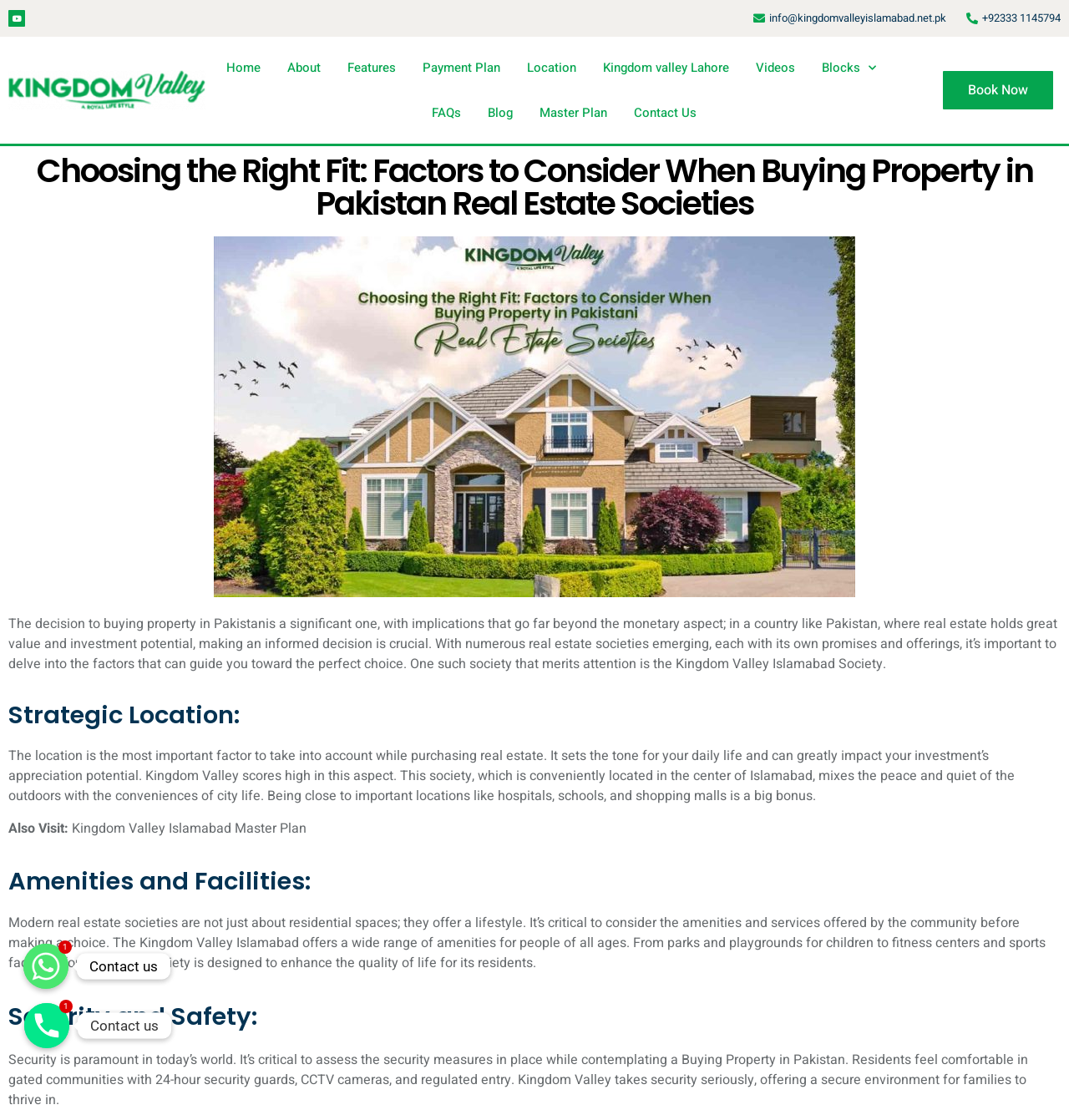Please specify the bounding box coordinates of the area that should be clicked to accomplish the following instruction: "Click the 'MEMBERS' link". The coordinates should consist of four float numbers between 0 and 1, i.e., [left, top, right, bottom].

None